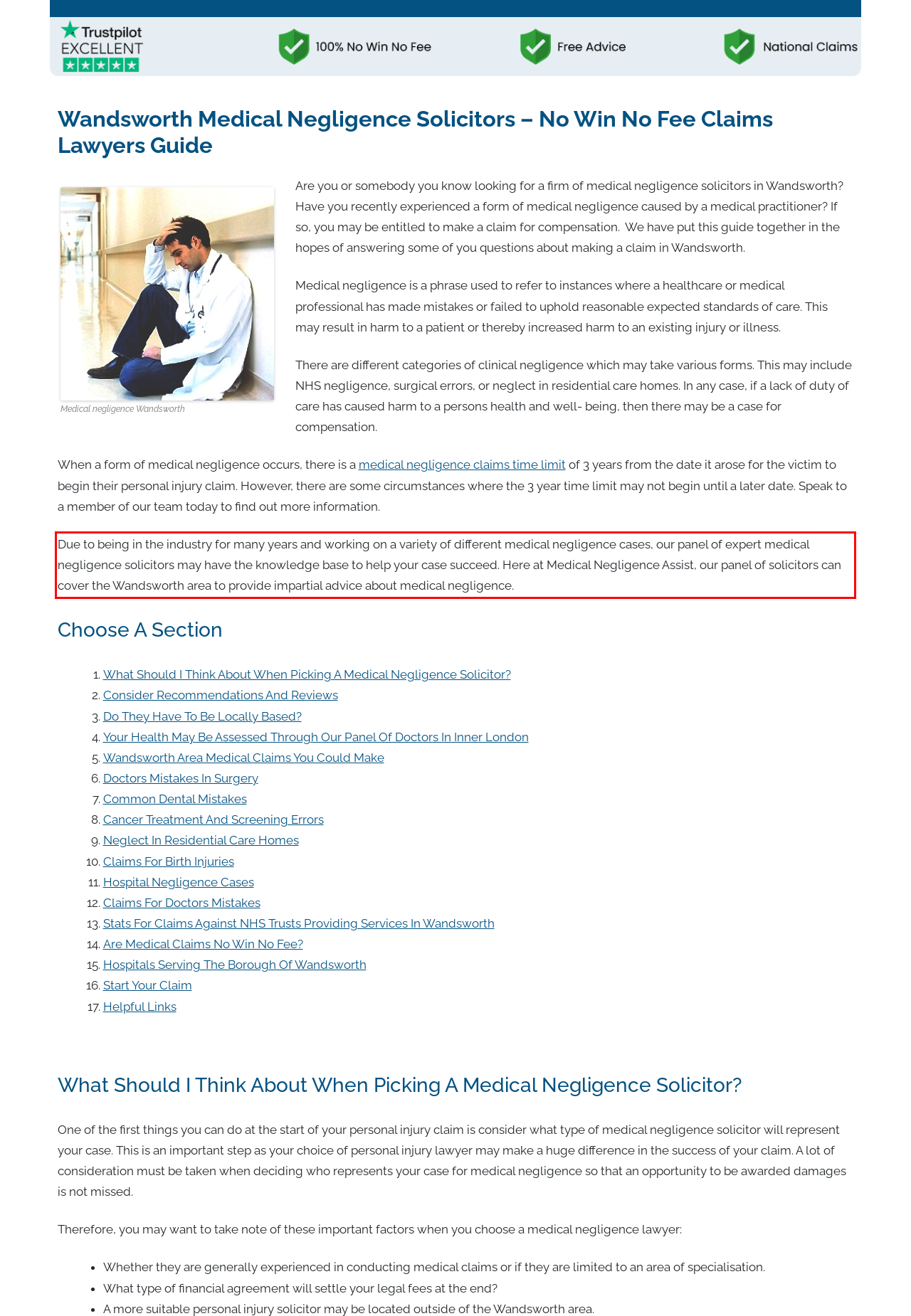Please examine the screenshot of the webpage and read the text present within the red rectangle bounding box.

Due to being in the industry for many years and working on a variety of different medical negligence cases, our panel of expert medical negligence solicitors may have the knowledge base to help your case succeed. Here at Medical Negligence Assist, our panel of solicitors can cover the Wandsworth area to provide impartial advice about medical negligence.